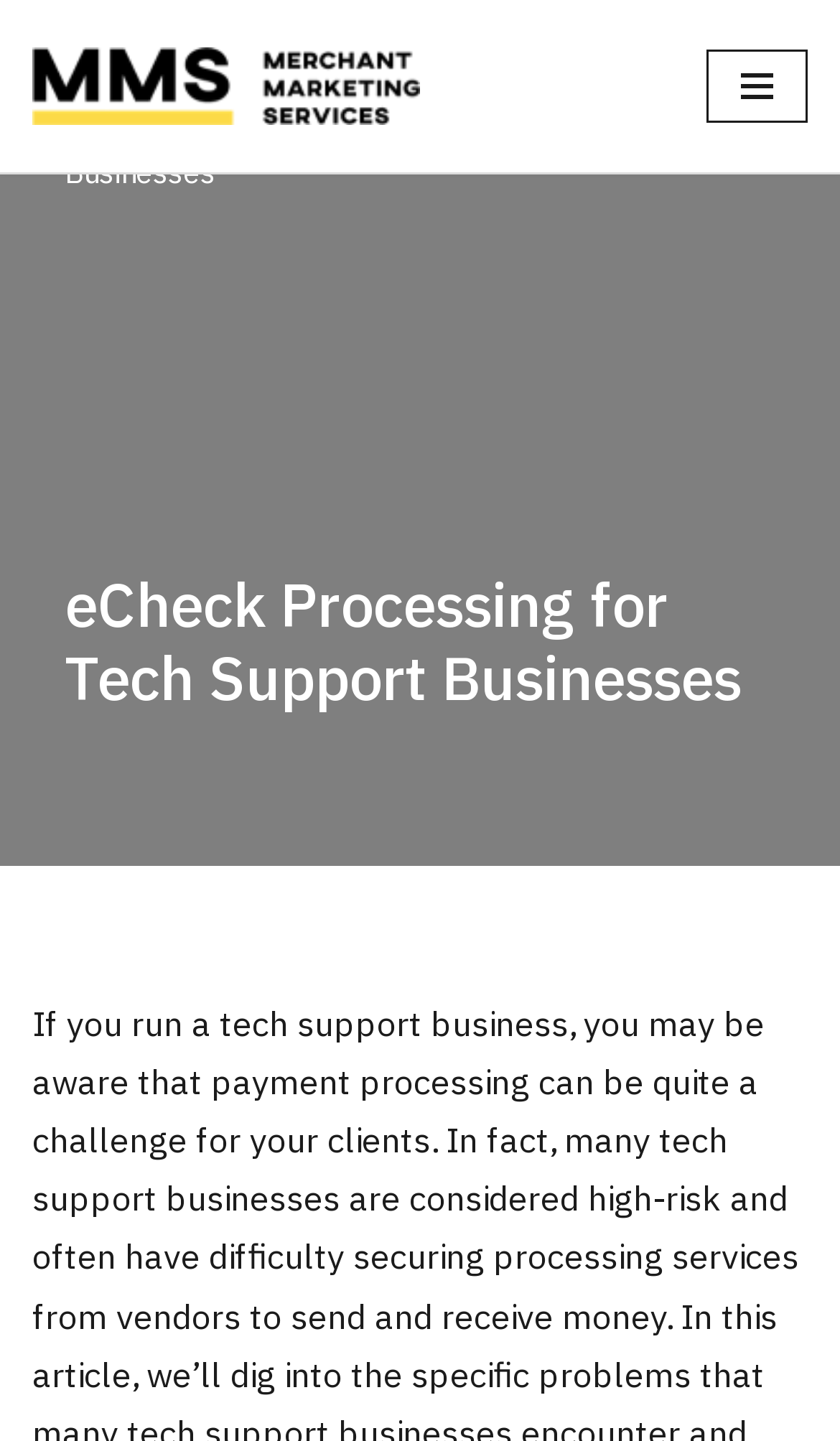Identify the bounding box for the described UI element: "Home".

[0.077, 0.066, 0.174, 0.093]